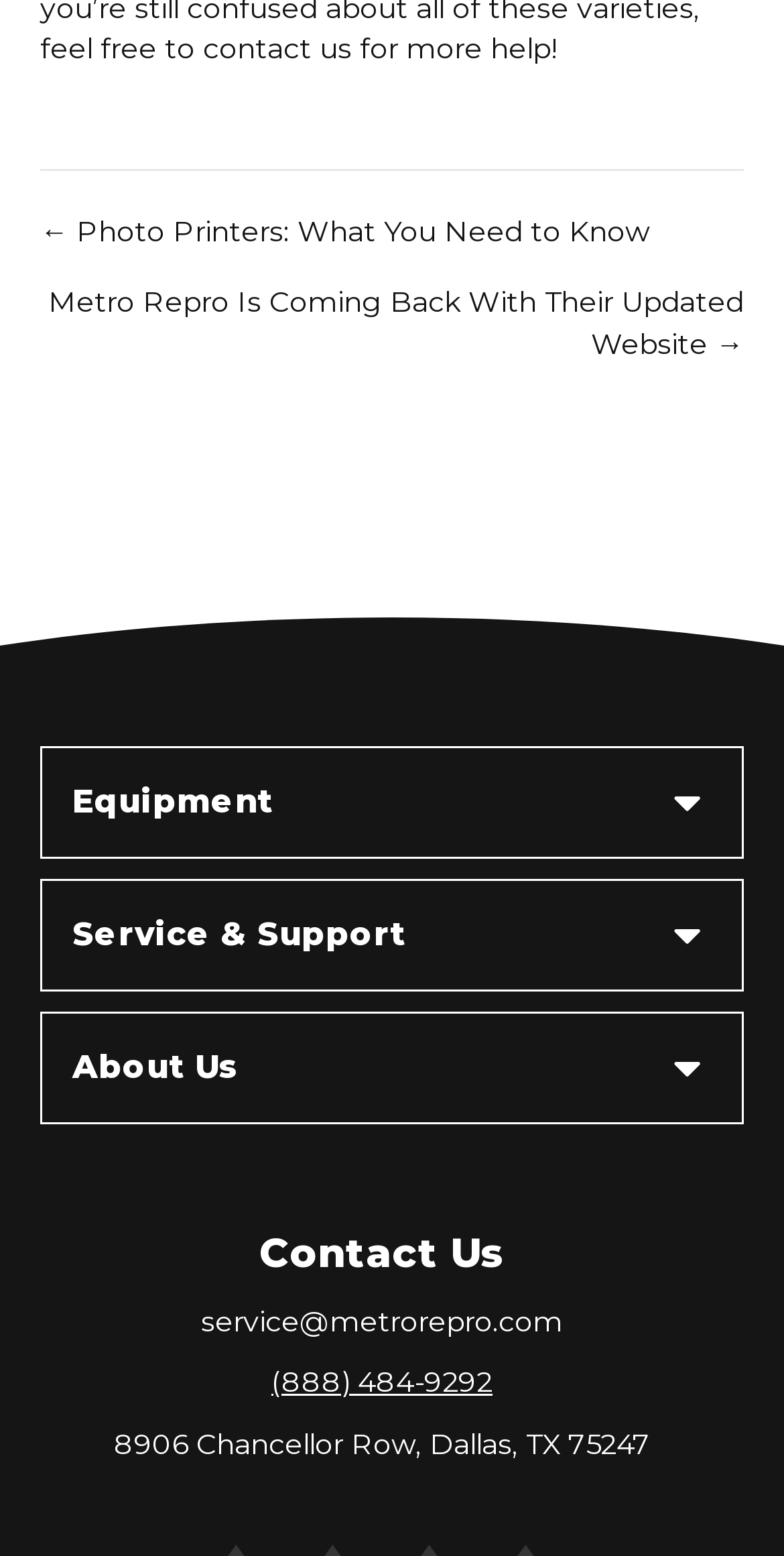What is the previous post in the 'Posts' navigation?
Look at the screenshot and respond with one word or a short phrase.

Photo Printers: What You Need to Know